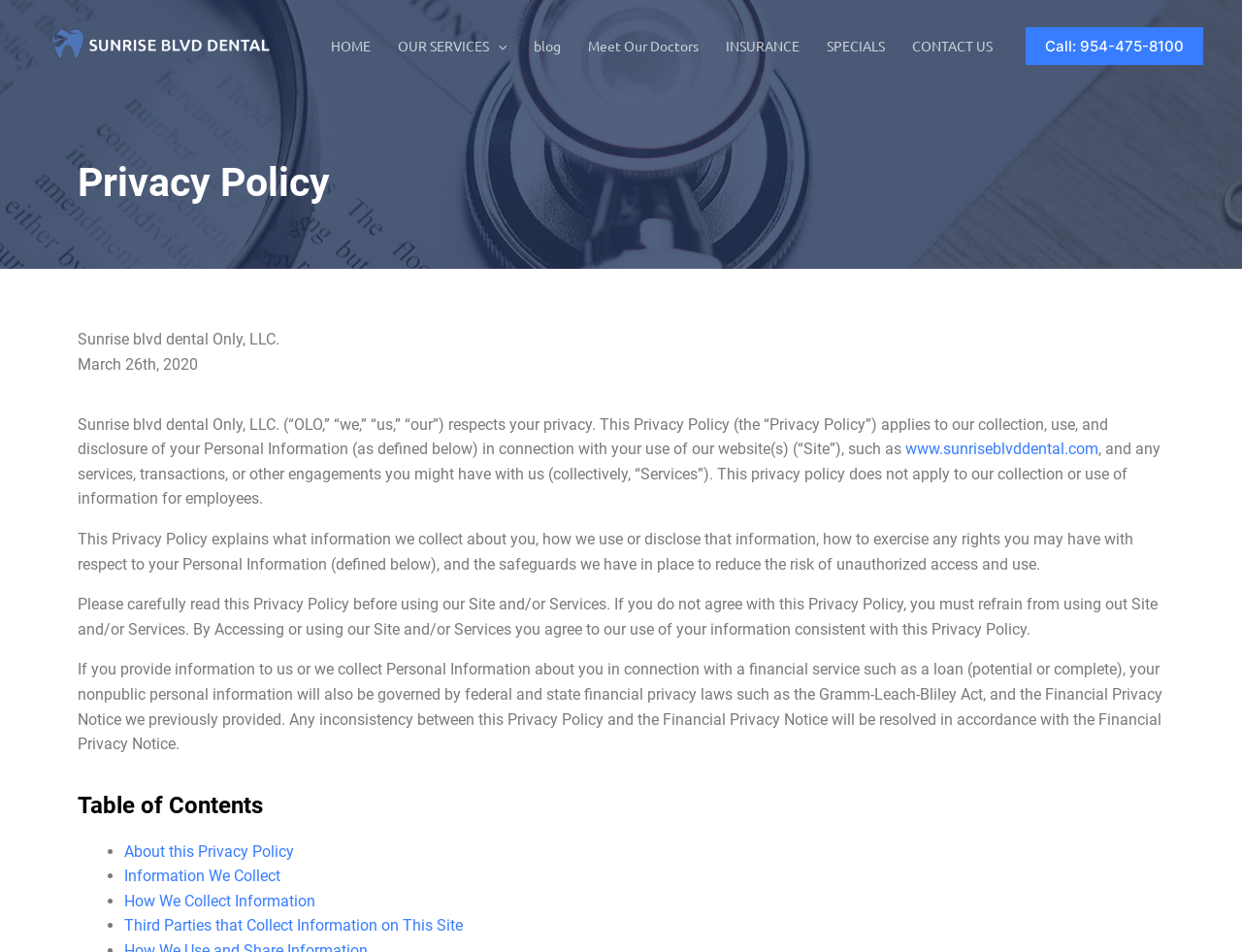Return the bounding box coordinates of the UI element that corresponds to this description: "Meet Our Doctors". The coordinates must be given as four float numbers in the range of 0 and 1, [left, top, right, bottom].

[0.462, 0.007, 0.573, 0.089]